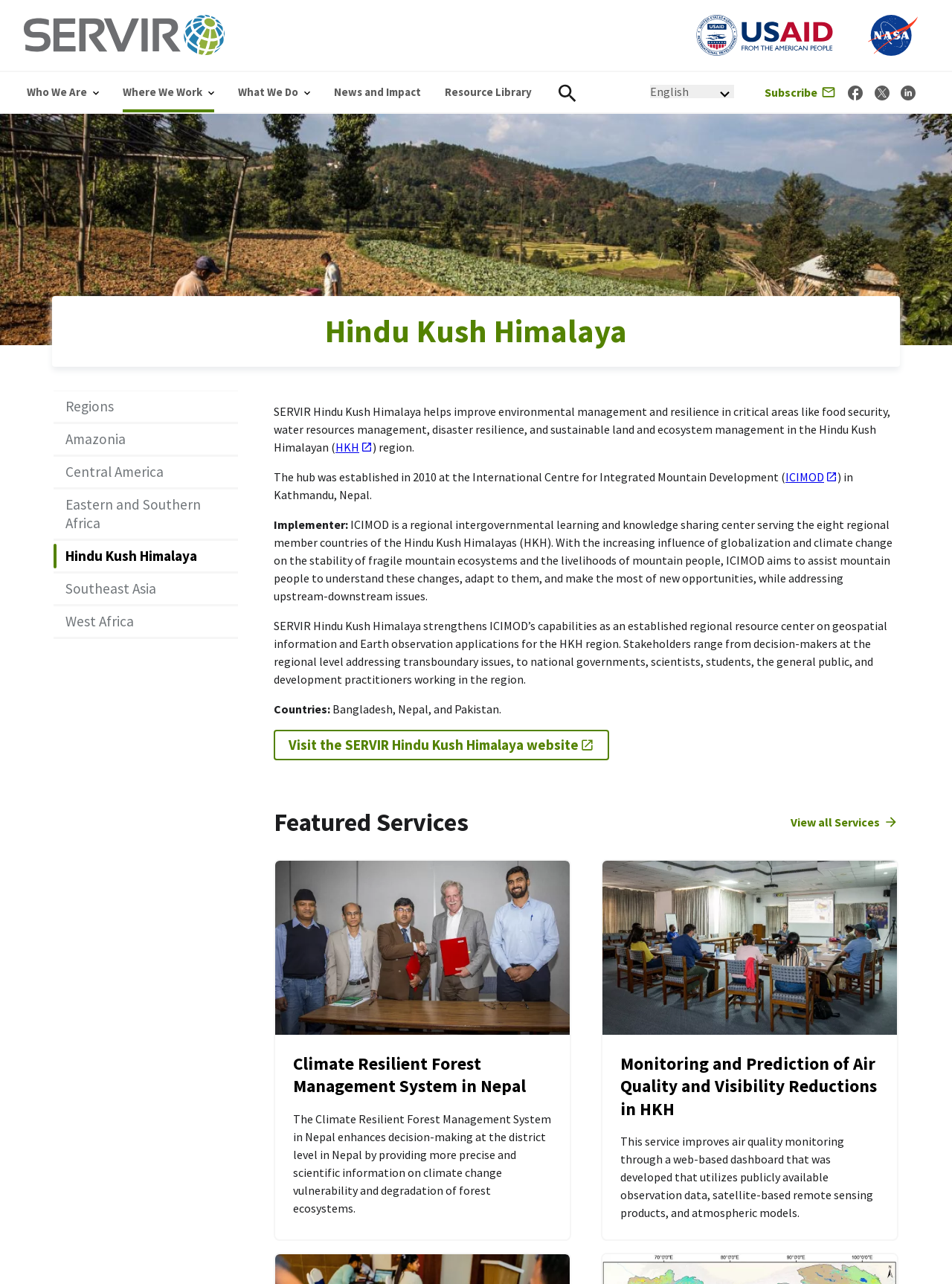What is the name of the organization that established the SERVIR Hindu Kush Himalaya hub?
Please use the visual content to give a single word or phrase answer.

ICIMOD